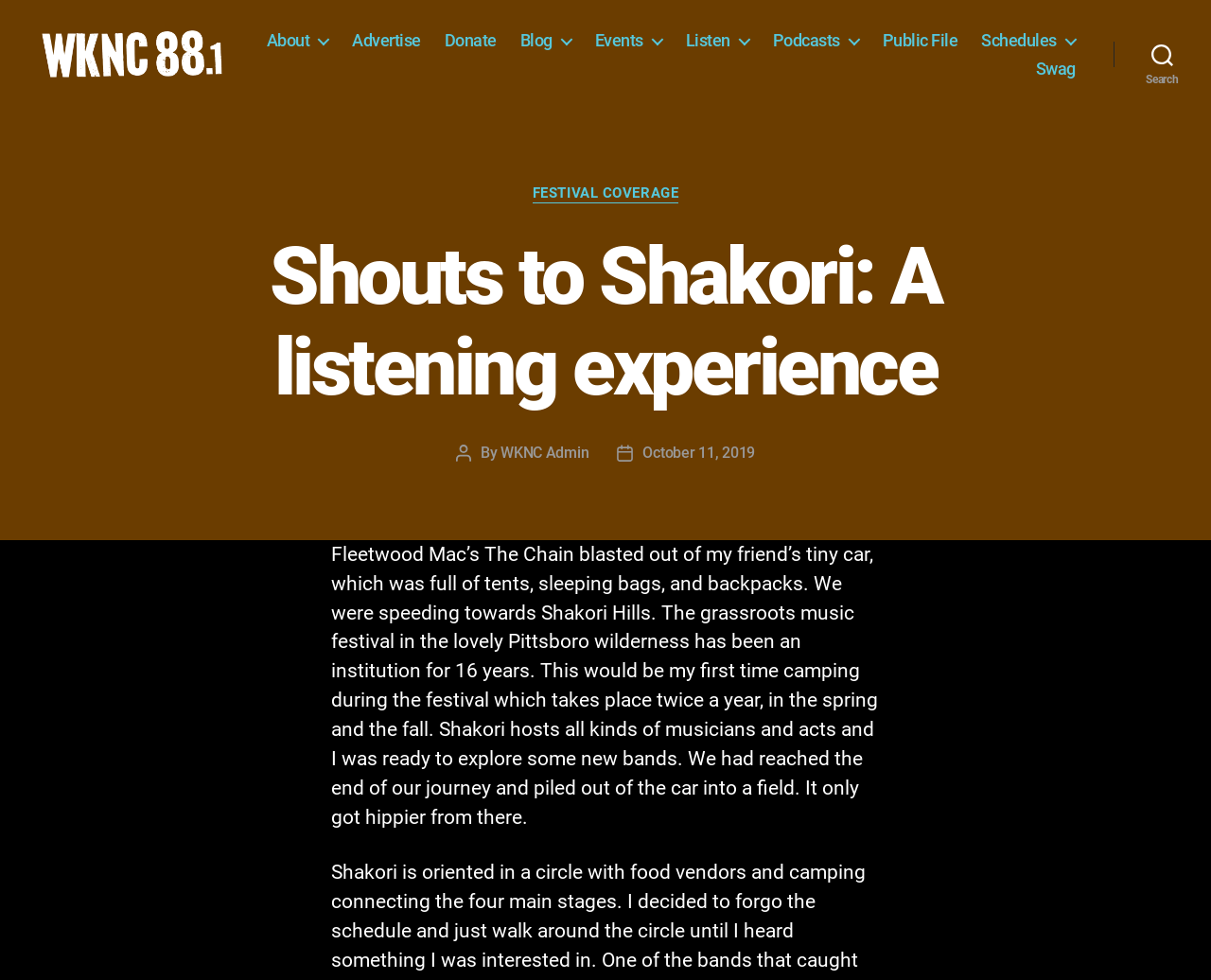Identify the bounding box coordinates of the element that should be clicked to fulfill this task: "Click on the WKNC 88.1 link". The coordinates should be provided as four float numbers between 0 and 1, i.e., [left, top, right, bottom].

[0.031, 0.027, 0.236, 0.103]